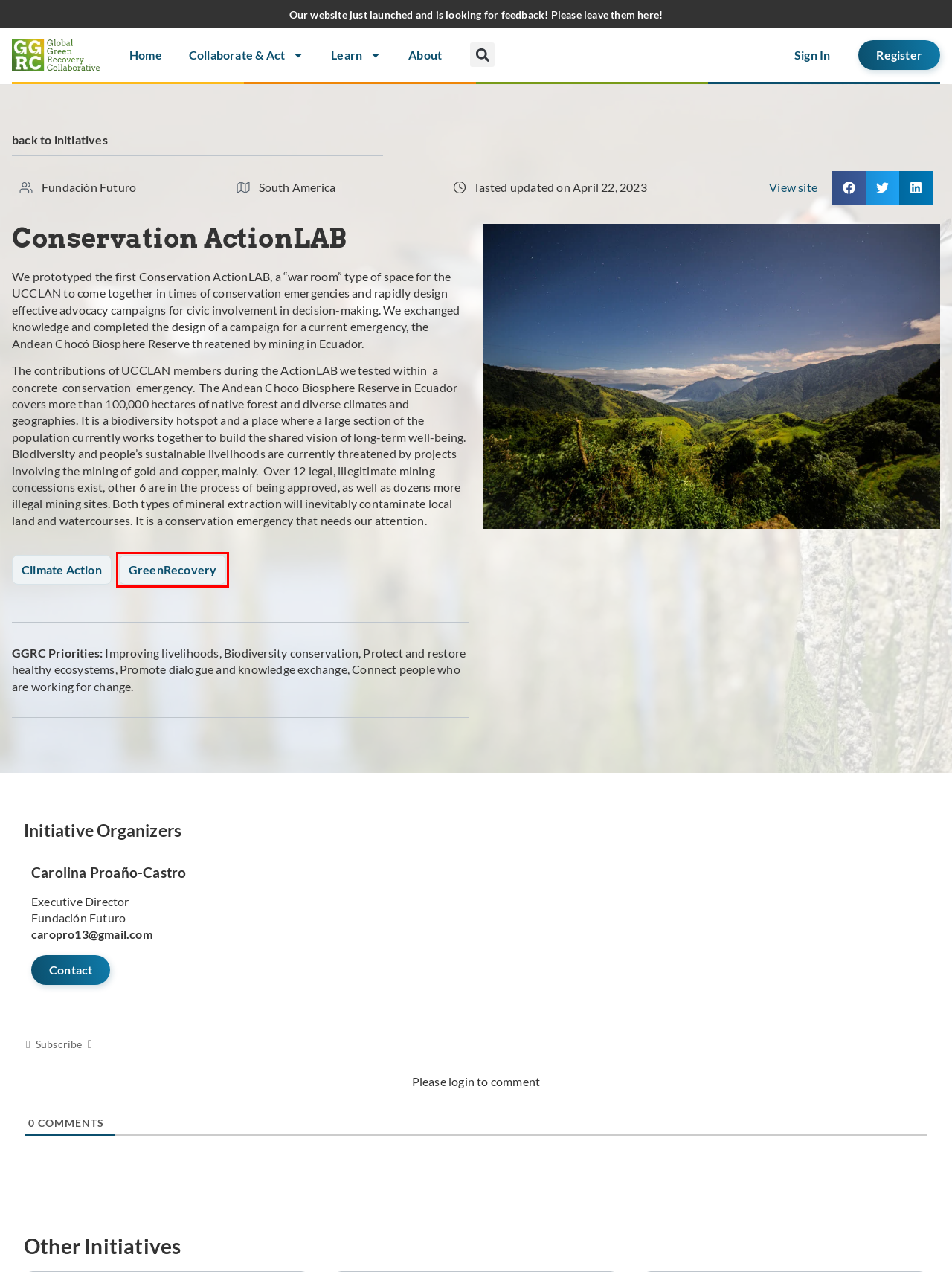You are provided with a screenshot of a webpage containing a red rectangle bounding box. Identify the webpage description that best matches the new webpage after the element in the bounding box is clicked. Here are the potential descriptions:
A. Community Guidelines - Global Green Recovery Collaborative
B. Initiatives - Global Green Recovery Collaborative
C. Contact - Global Green Recovery Collaborative
D. Home - Global Green Recovery Collaborative
E. FAQs - Global Green Recovery Collaborative
F. About - Global Green Recovery Collaborative
G. GreenRecovery - Global Green Recovery Collaborative
H. Climate Action - Global Green Recovery Collaborative

G